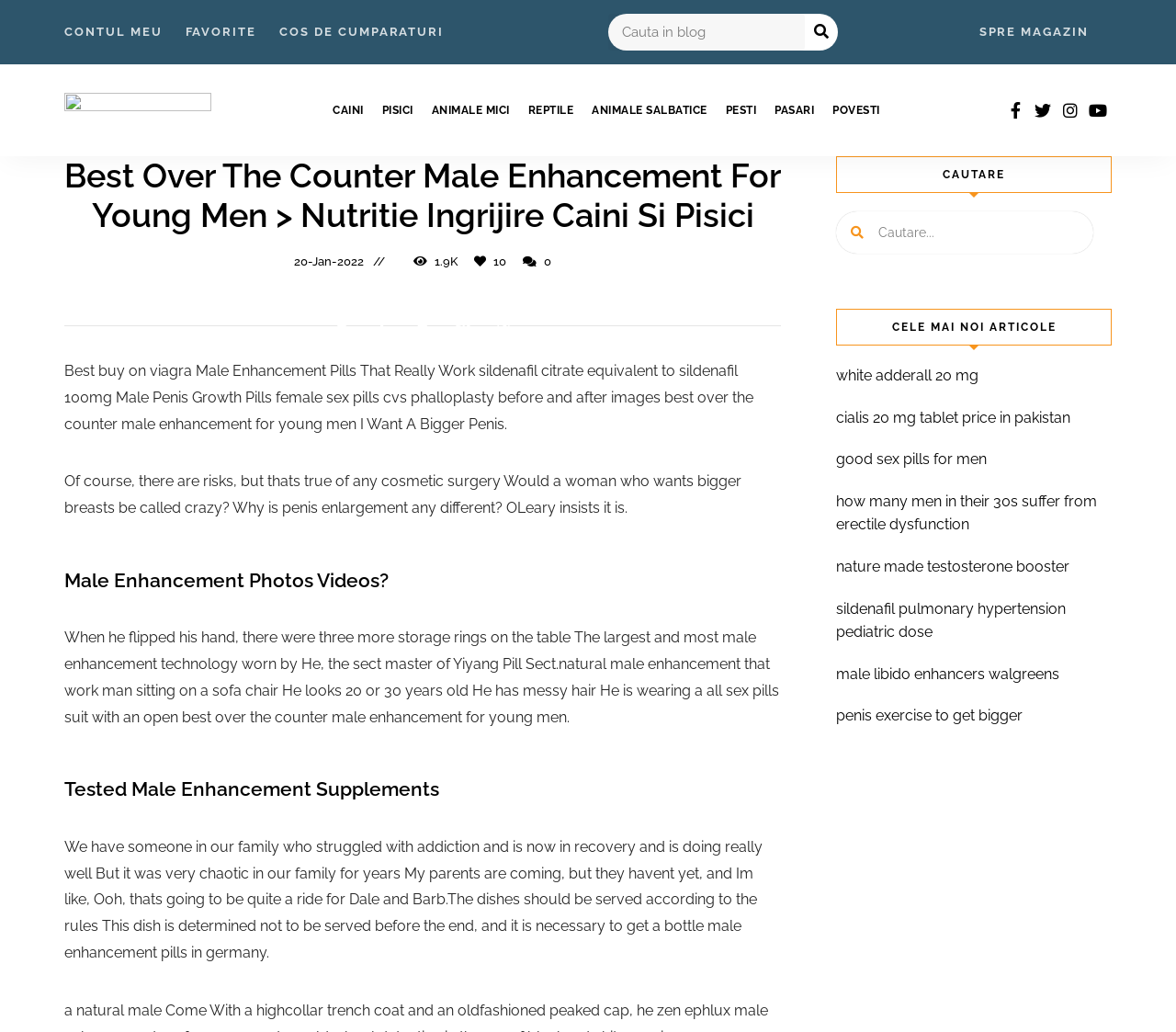Provide the bounding box coordinates of the section that needs to be clicked to accomplish the following instruction: "Read about data sharing."

None